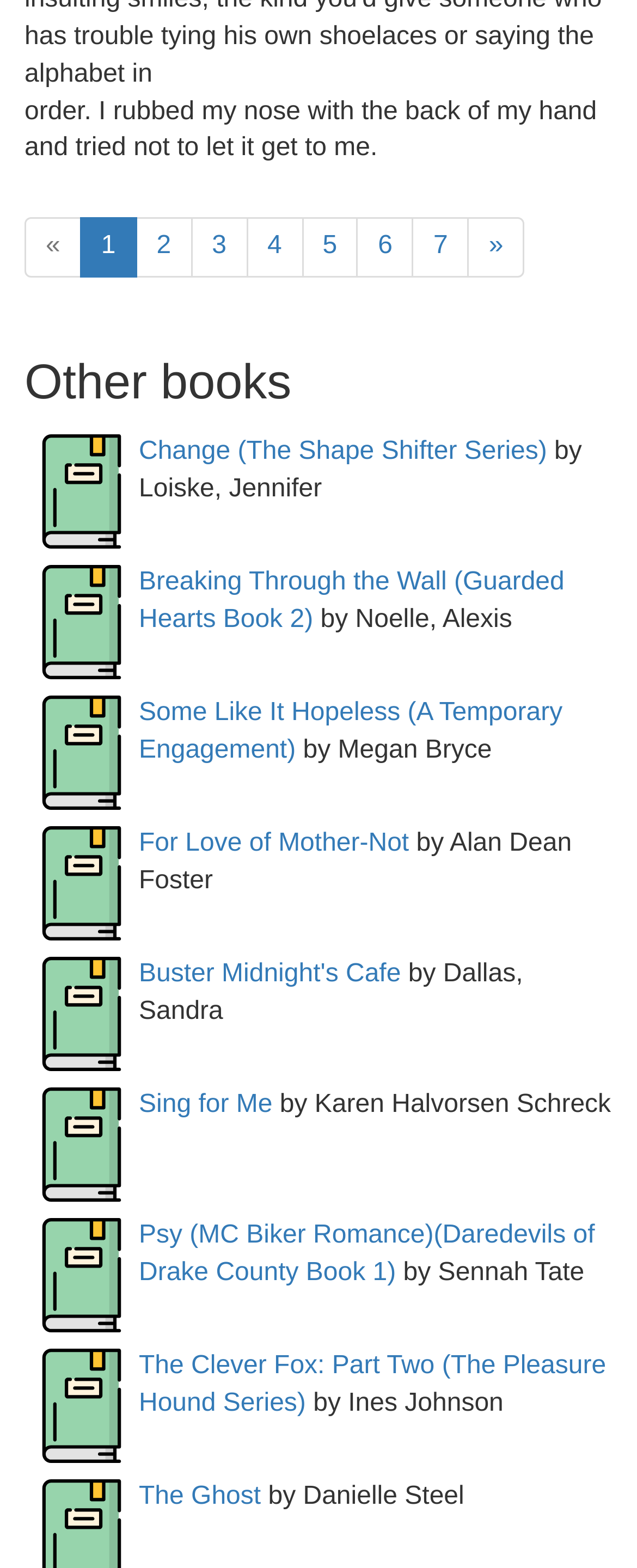Please locate the bounding box coordinates for the element that should be clicked to achieve the following instruction: "go to page 7". Ensure the coordinates are given as four float numbers between 0 and 1, i.e., [left, top, right, bottom].

[0.647, 0.139, 0.737, 0.177]